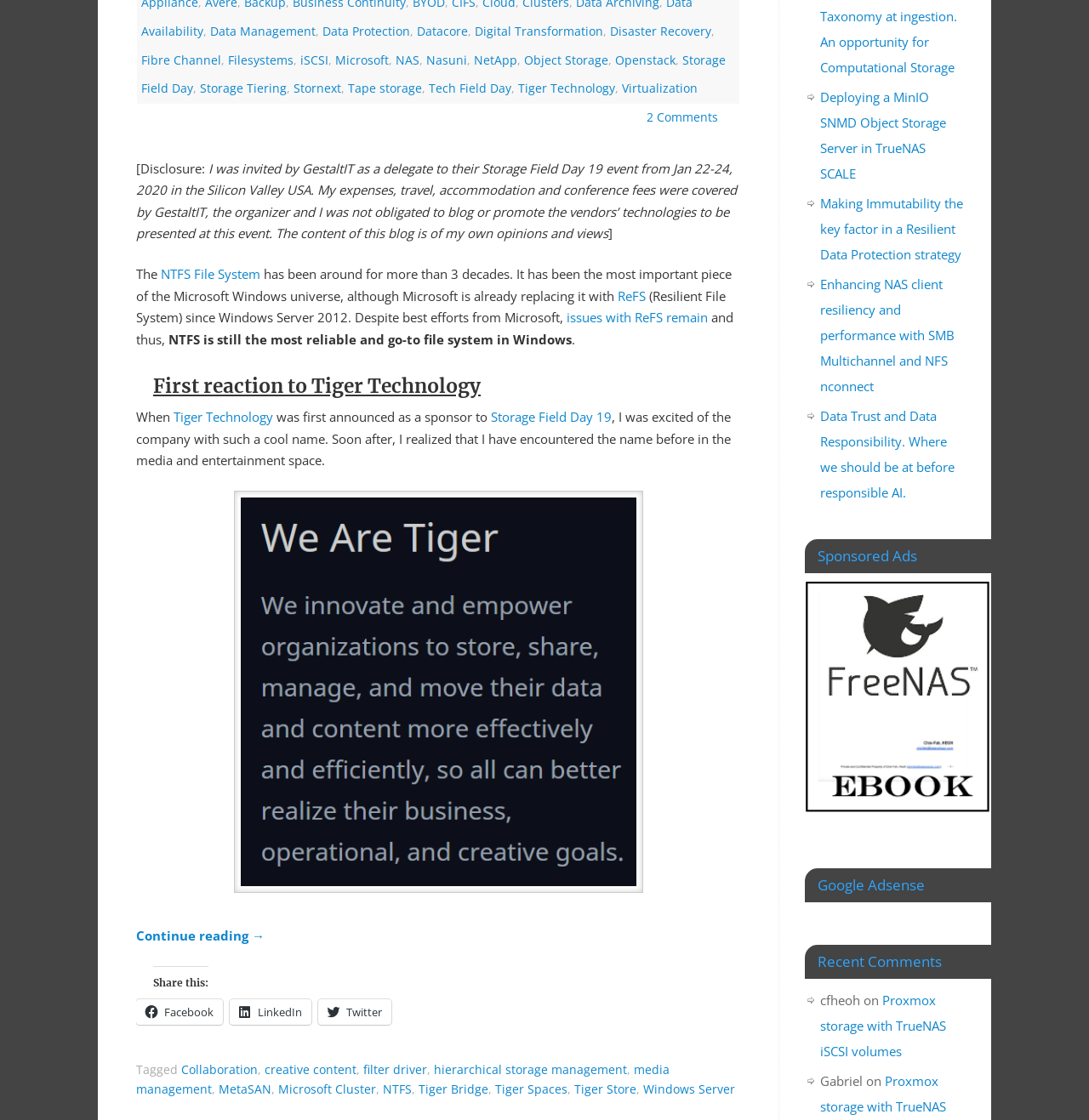Provide the bounding box for the UI element matching this description: "Facebook".

[0.125, 0.892, 0.205, 0.915]